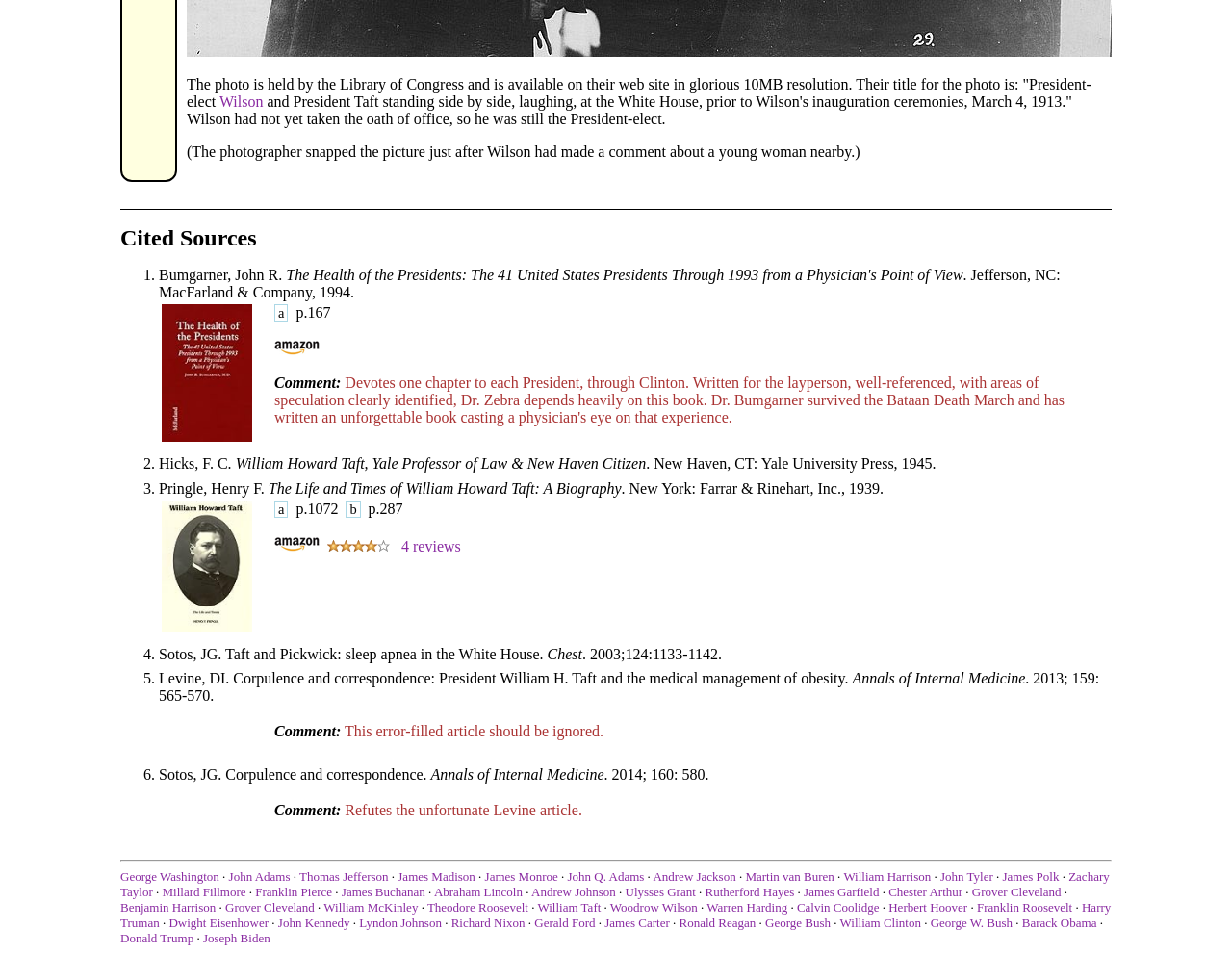Answer with a single word or phrase: 
What is the name of the first cited source?

Bumgarner, John R.